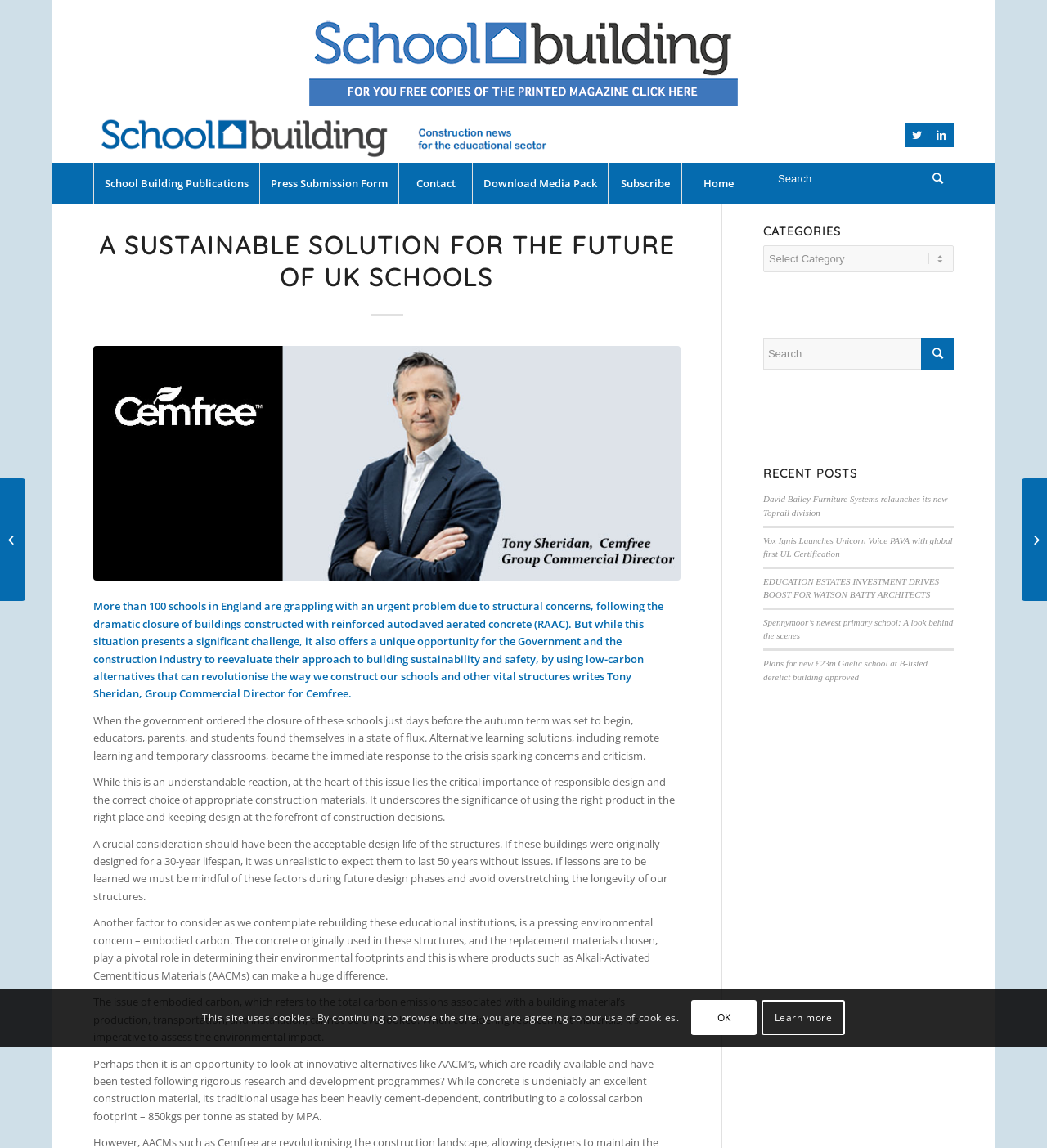Please give a succinct answer using a single word or phrase:
What is the issue with the buildings constructed with RAAC?

Structural concerns